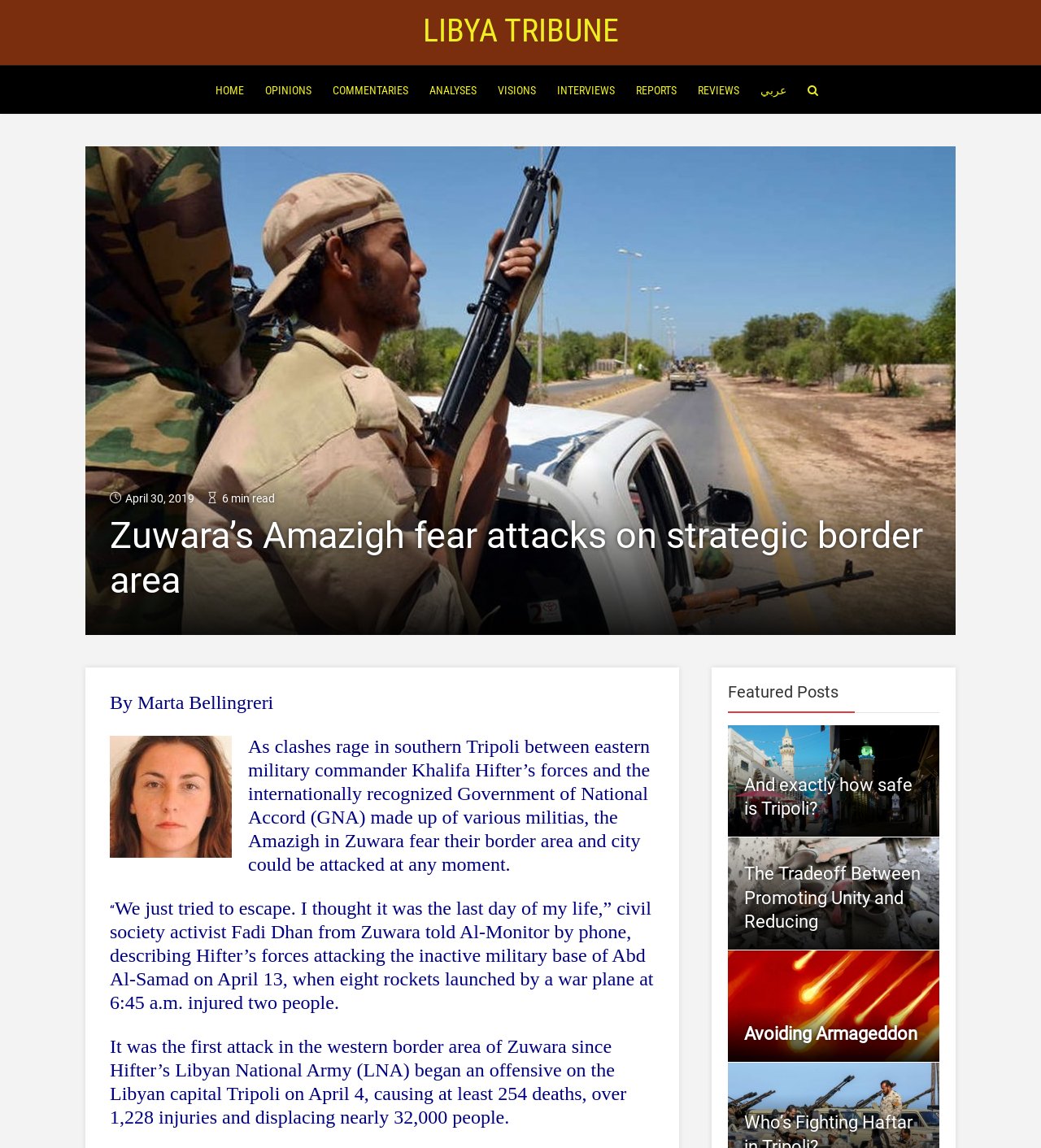Who is the author of the article?
Based on the image, answer the question with as much detail as possible.

I found the author's name by looking at the static text element with the content 'By' and then the adjacent static text element with the content 'Marta Bellingreri', which is located below the title of the article.